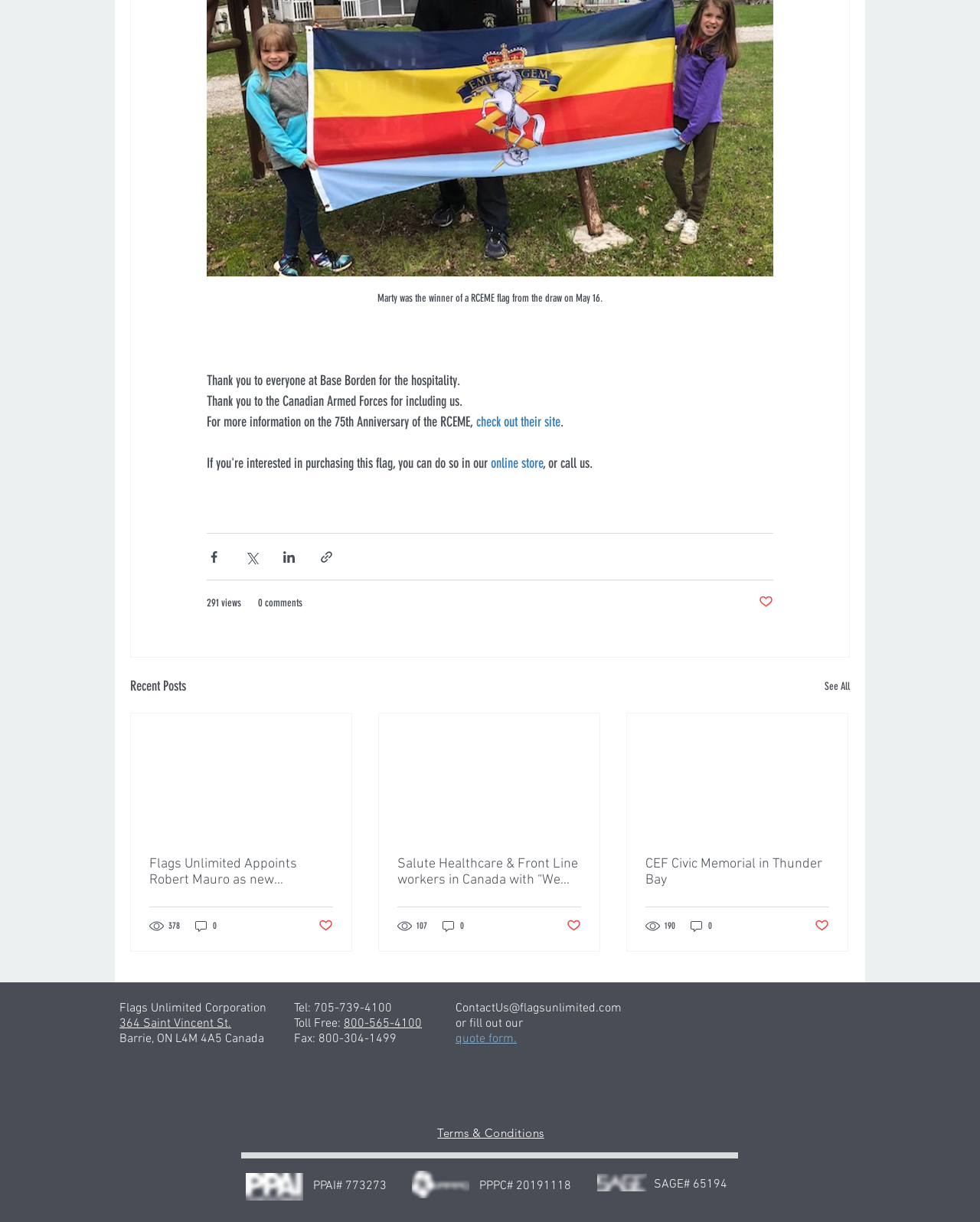What is the address of Flags Unlimited Corporation?
Please provide a detailed and thorough answer to the question.

I found the address in the contact information section at the bottom of the webpage, which is 364 Saint Vincent St., Barrie, ON L4M 4A5 Canada.